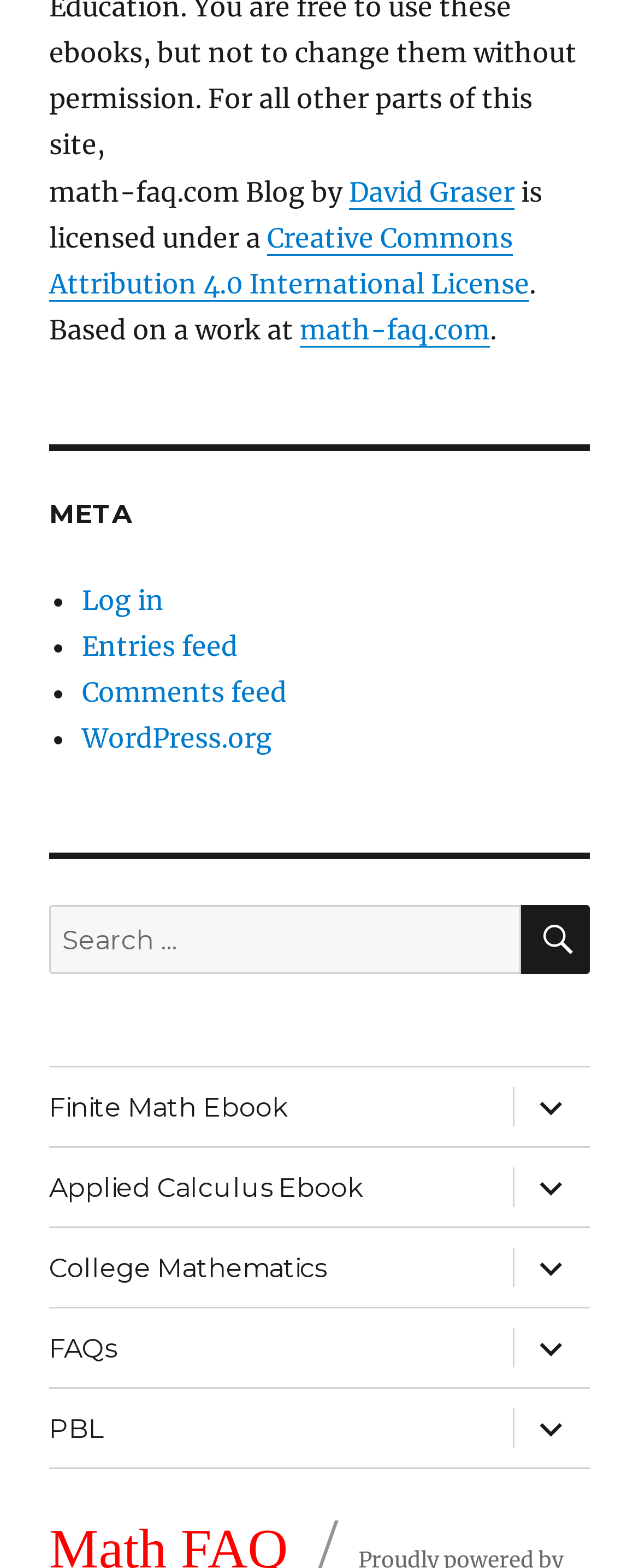Please find the bounding box coordinates of the element that you should click to achieve the following instruction: "Check FAQs". The coordinates should be presented as four float numbers between 0 and 1: [left, top, right, bottom].

[0.077, 0.534, 0.78, 0.585]